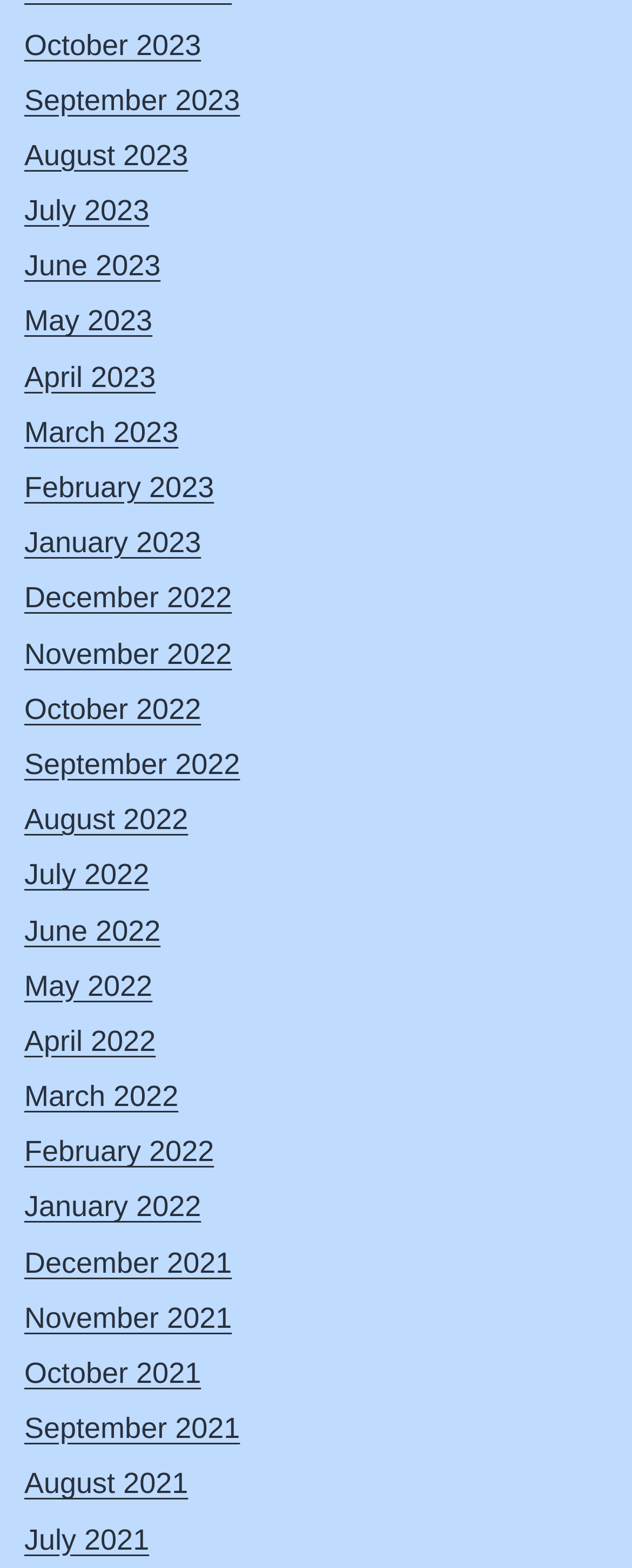Using the image as a reference, answer the following question in as much detail as possible:
How many months are listed on the webpage?

I counted the number of link elements on the webpage, each representing a month, and found 24 links with month names and years.